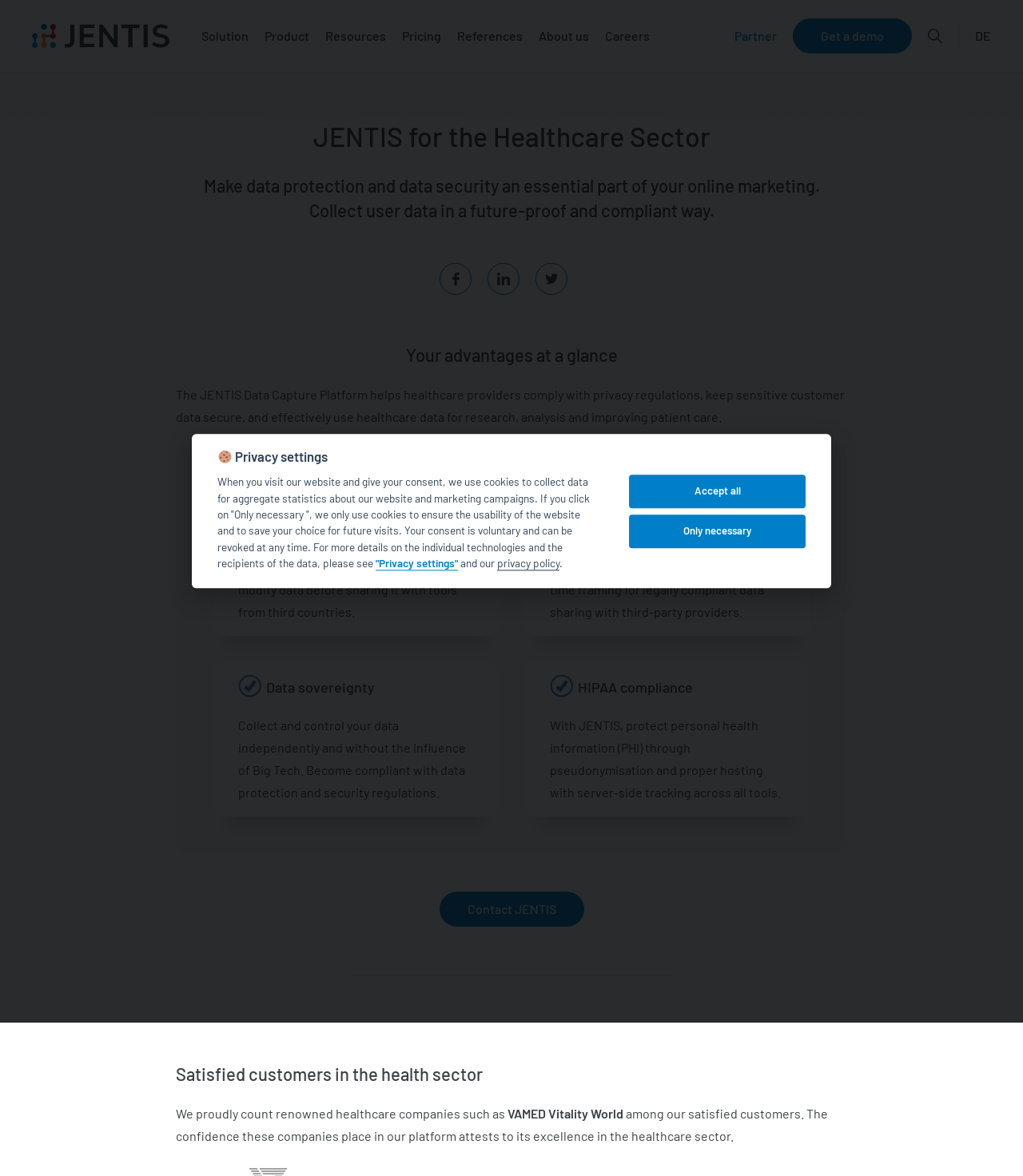What is the purpose of the JENTIS Data Capture Platform?
Please use the image to provide a one-word or short phrase answer.

Comply with privacy regulations